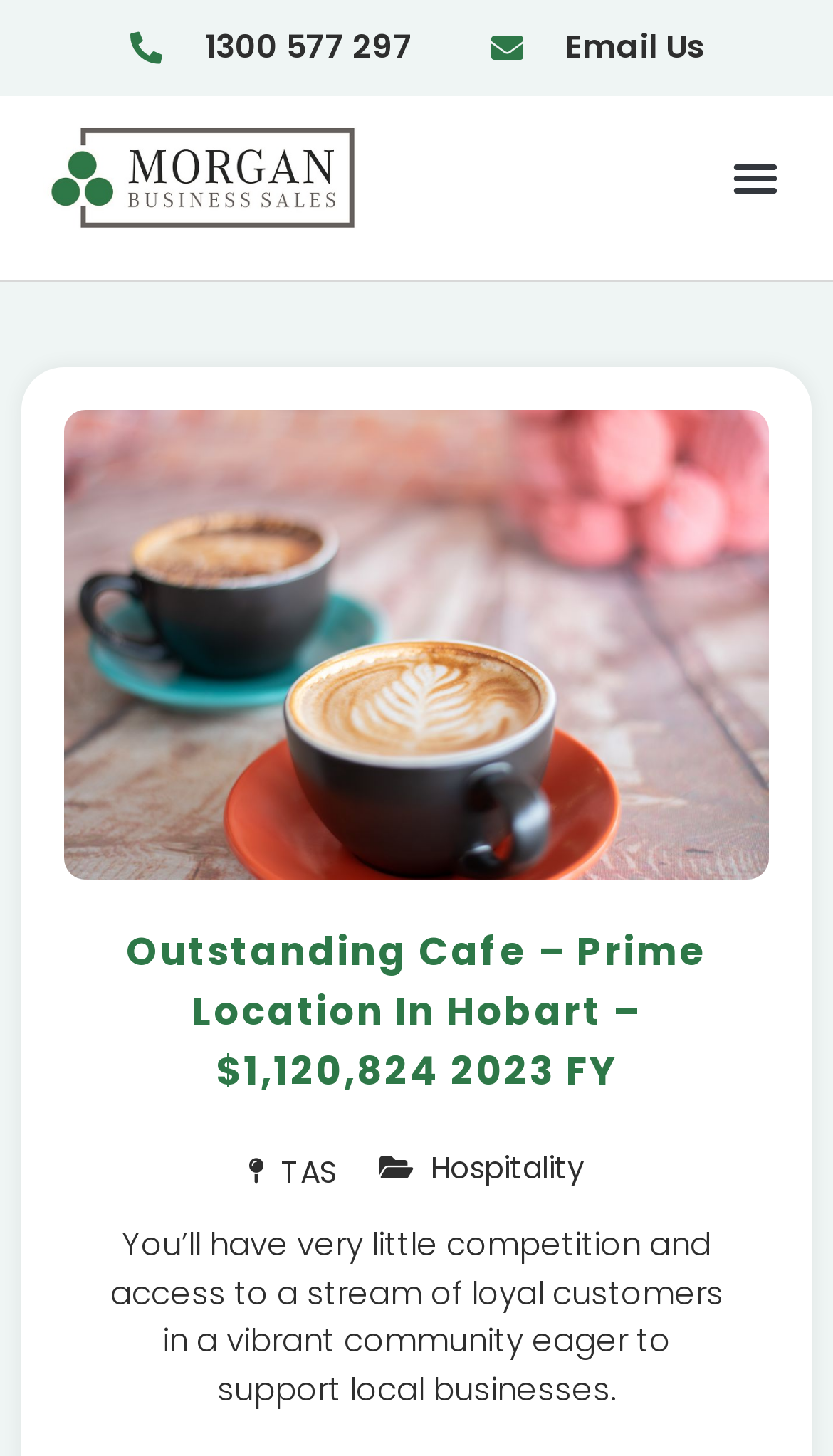What is the contact method provided?
Using the image as a reference, answer with just one word or a short phrase.

Phone and Email